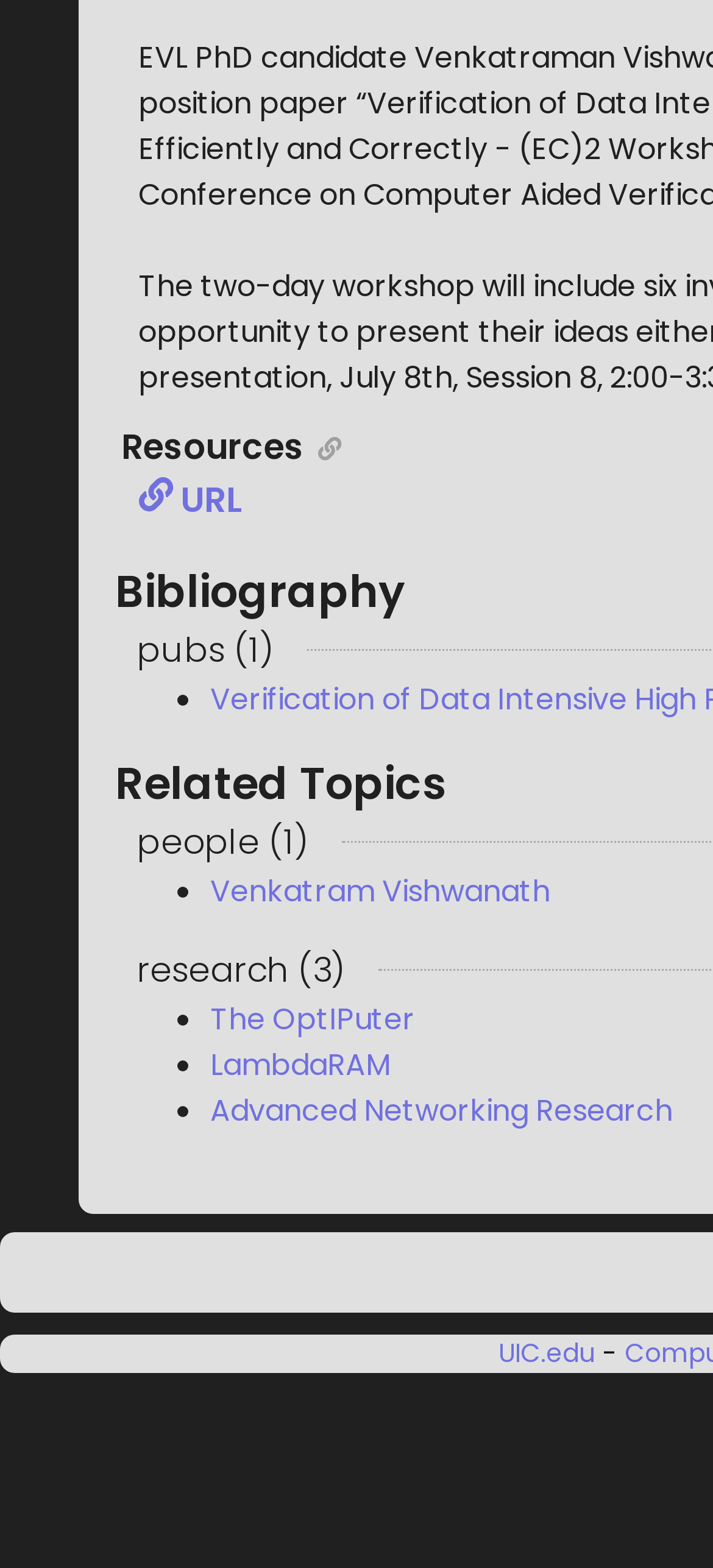Calculate the bounding box coordinates of the UI element given the description: "Advanced Networking Research".

[0.295, 0.695, 0.944, 0.721]